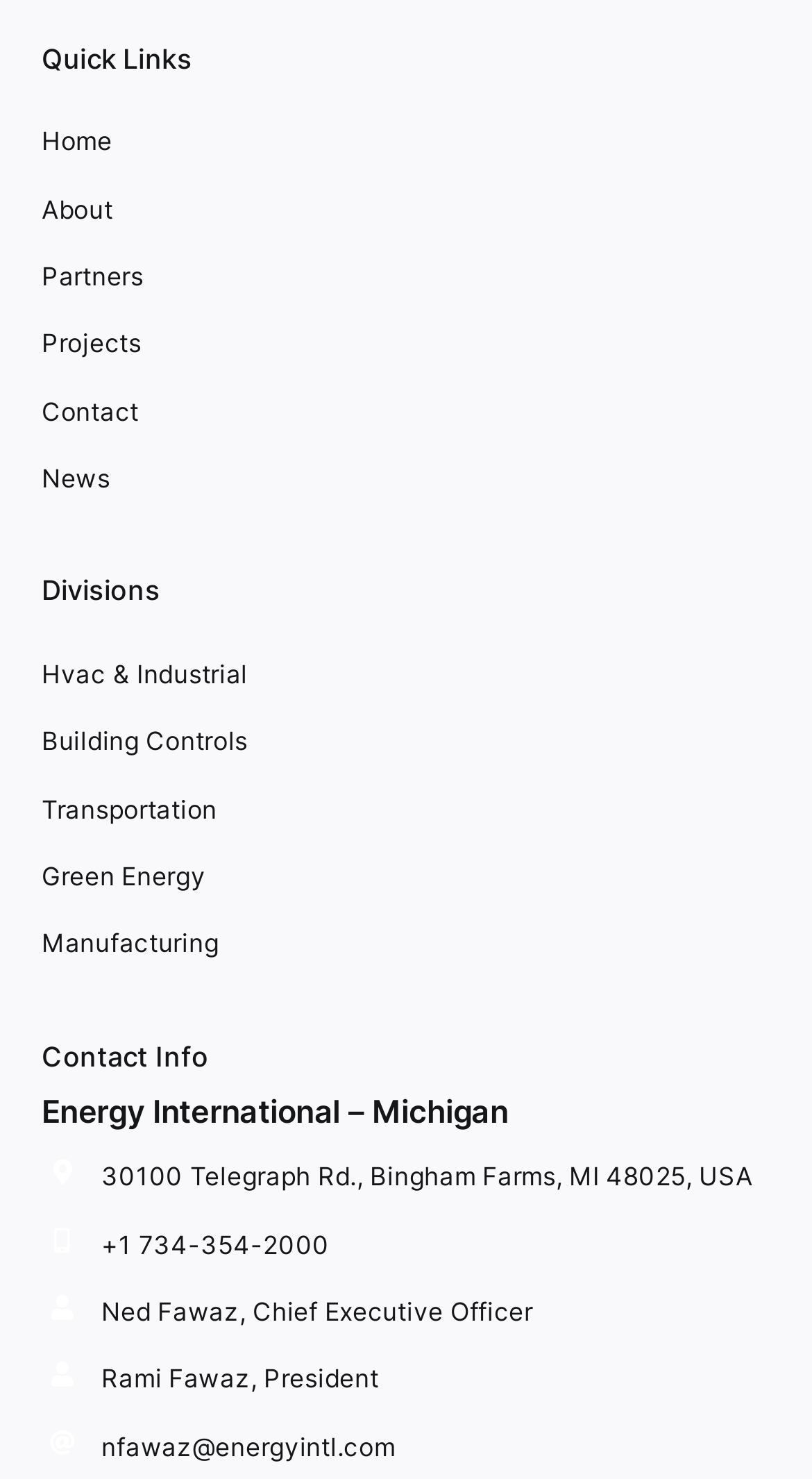Answer the question below with a single word or a brief phrase: 
What is the address of the company?

30100 Telegraph Rd., Bingham Farms, MI 48025, USA